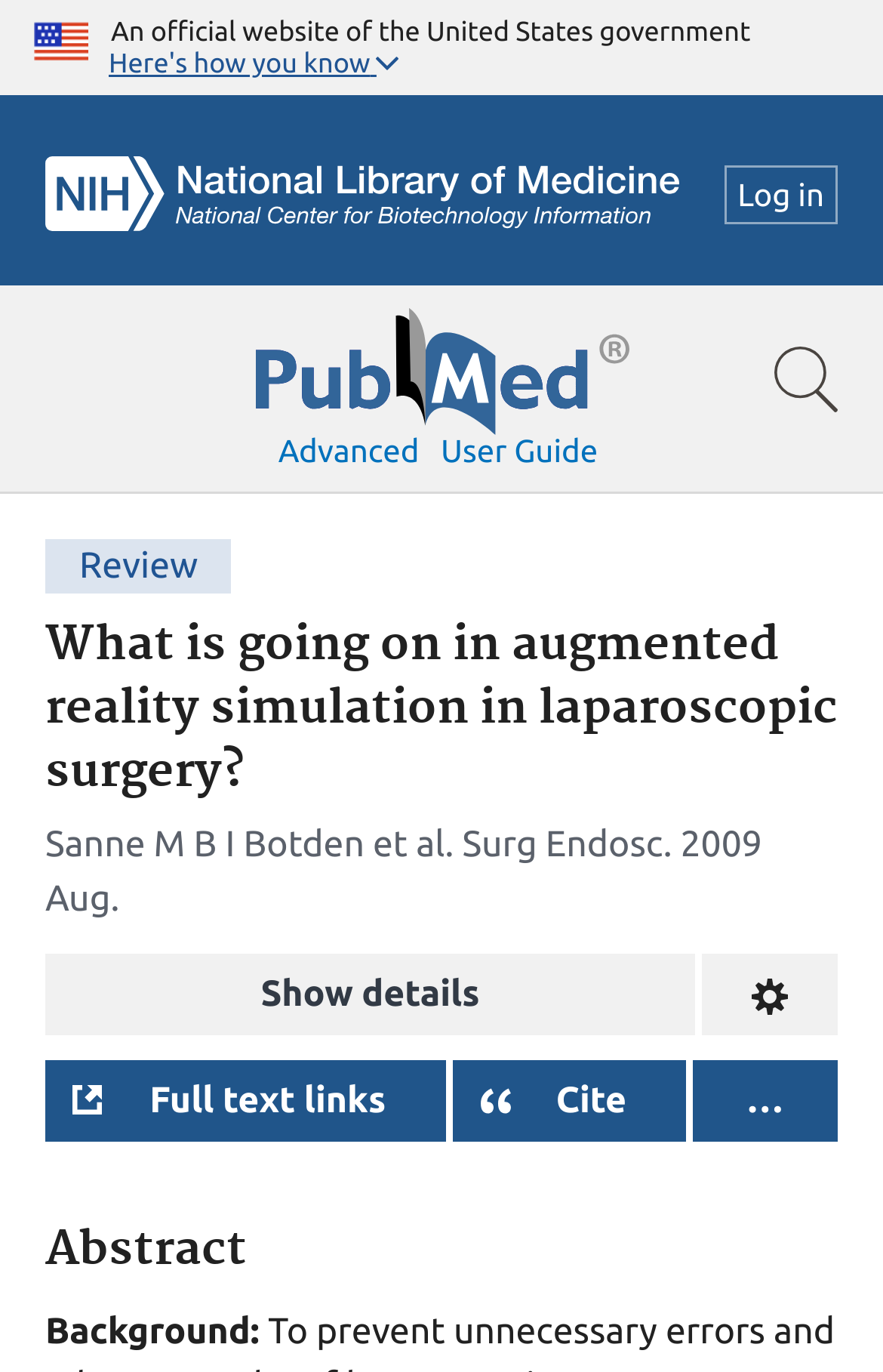Reply to the question below using a single word or brief phrase:
What is the name of the government website?

United States government